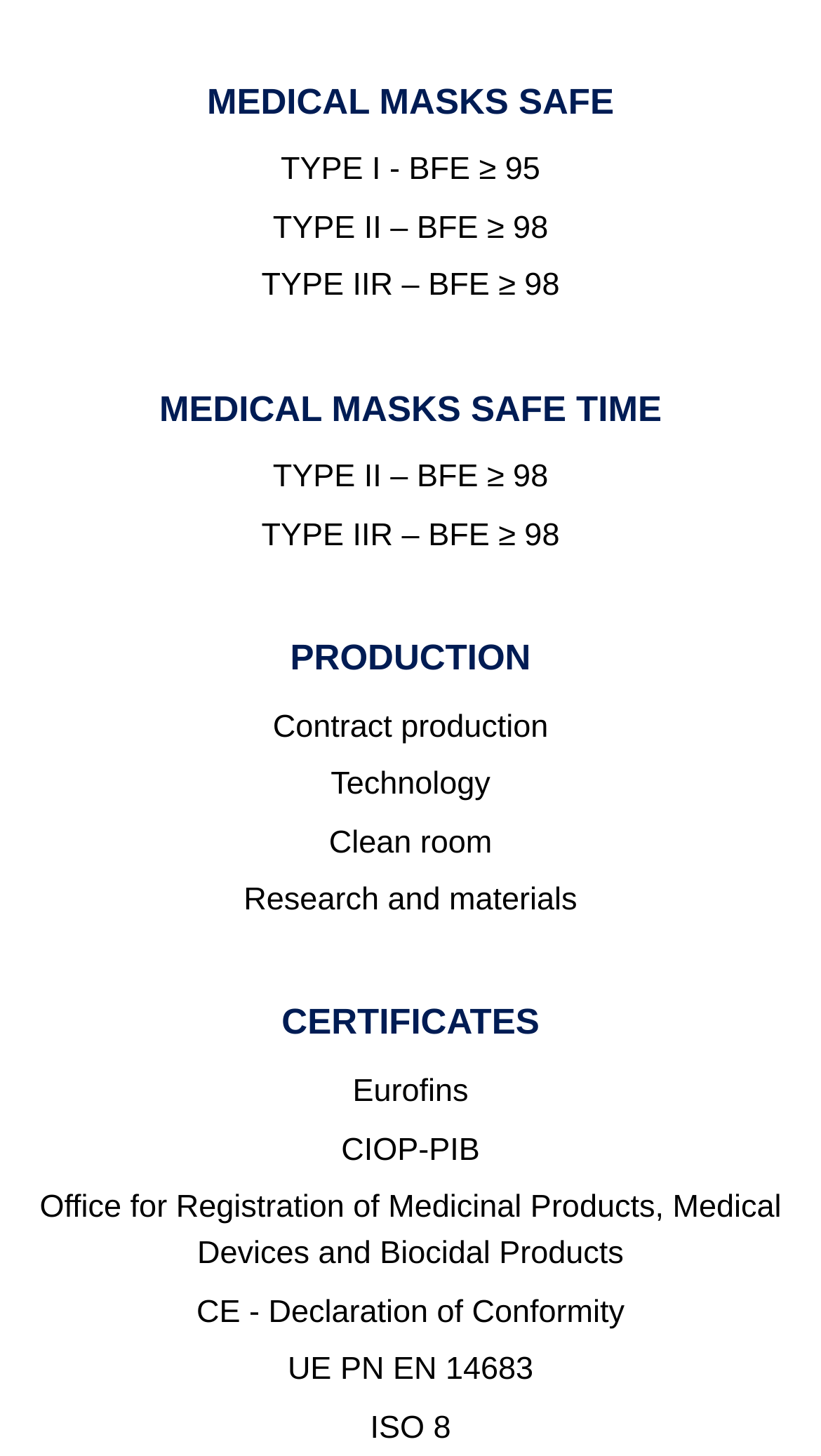How many sections are there on the webpage?
Look at the image and respond with a single word or a short phrase.

3